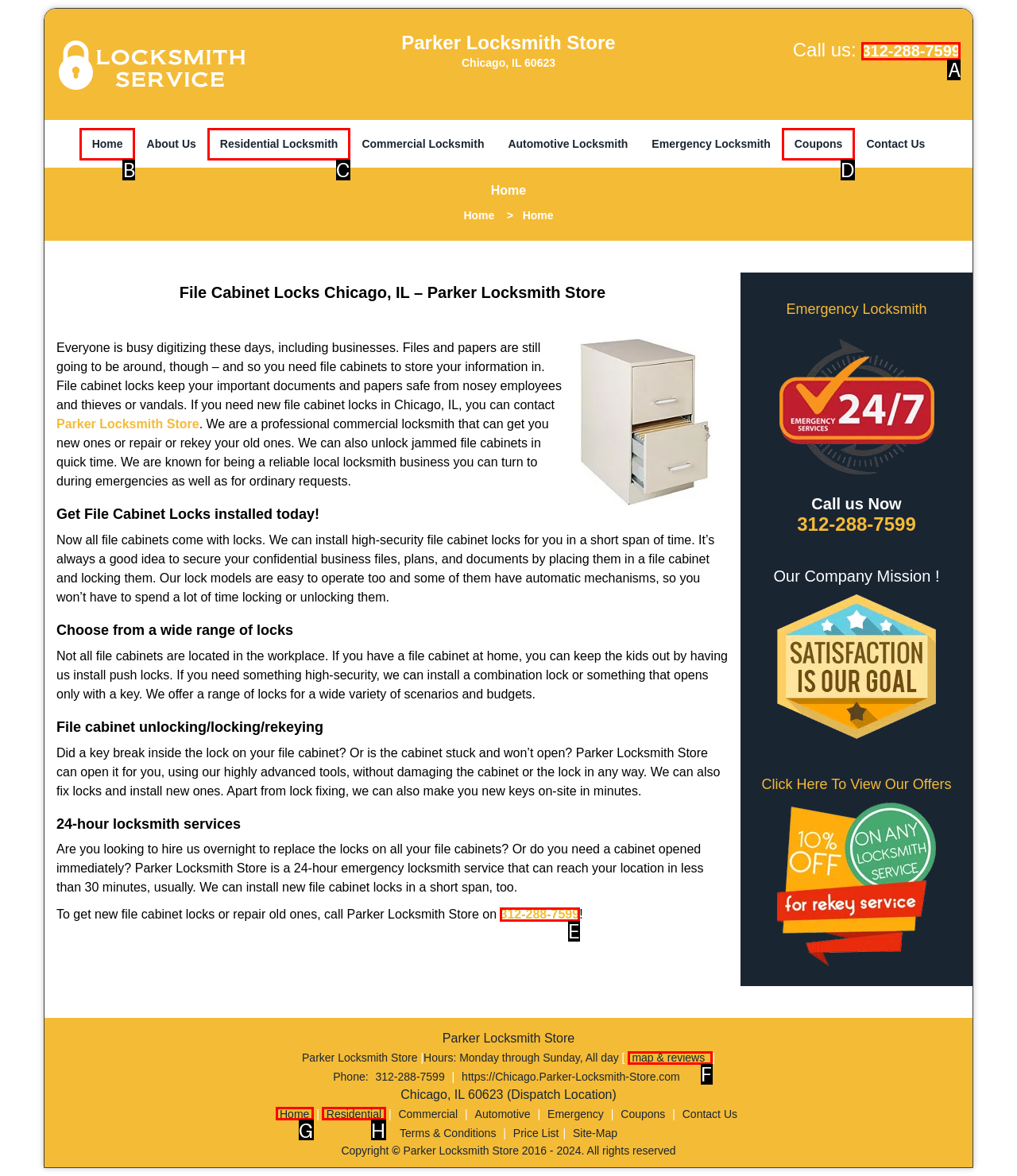Identify the letter of the option to click in order to View the 'Coupons' page. Answer with the letter directly.

D